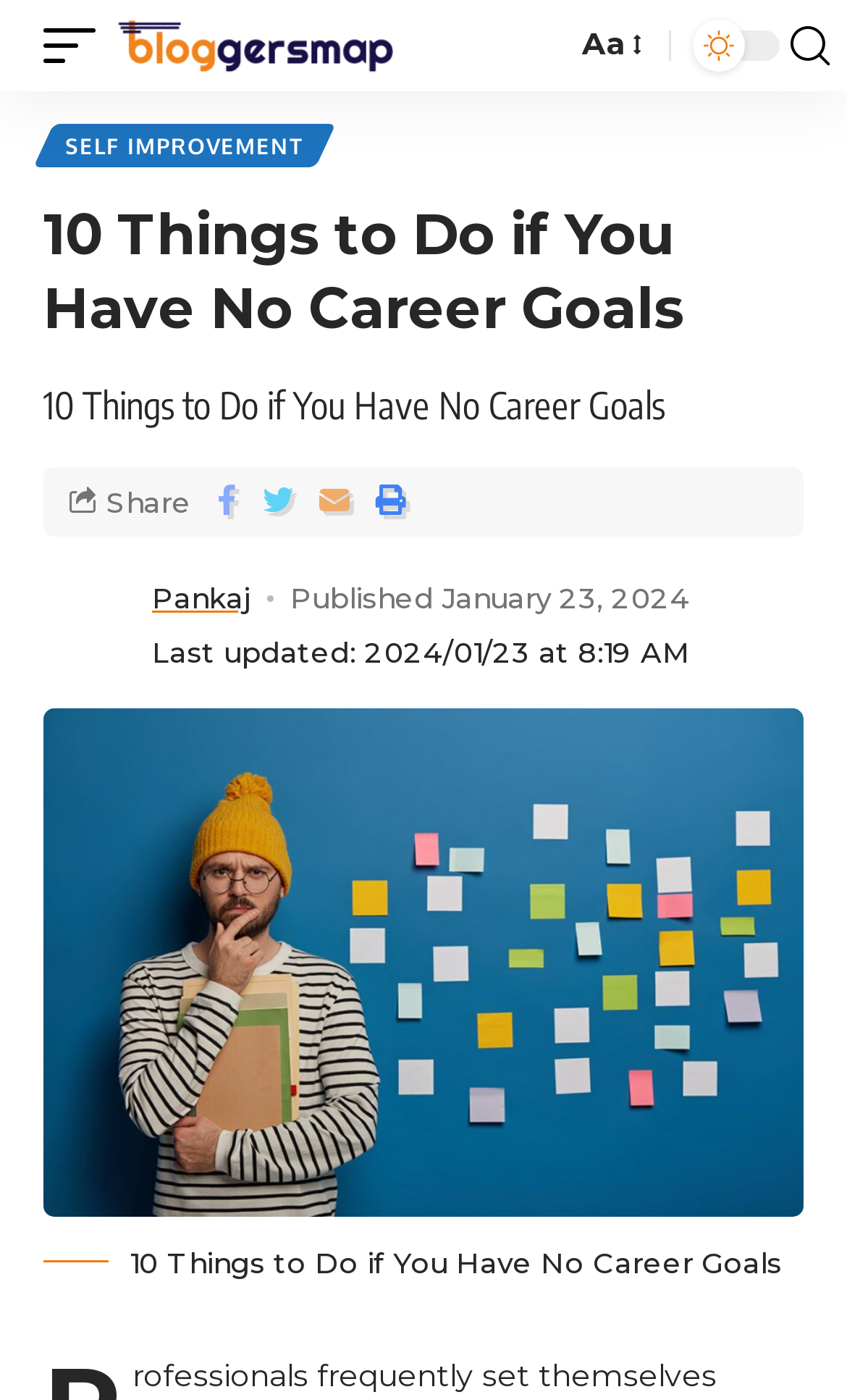Given the description Aa, predict the bounding box coordinates of the UI element. Ensure the coordinates are in the format (top-left x, top-left y, bottom-right x, bottom-right y) and all values are between 0 and 1.

[0.674, 0.014, 0.764, 0.051]